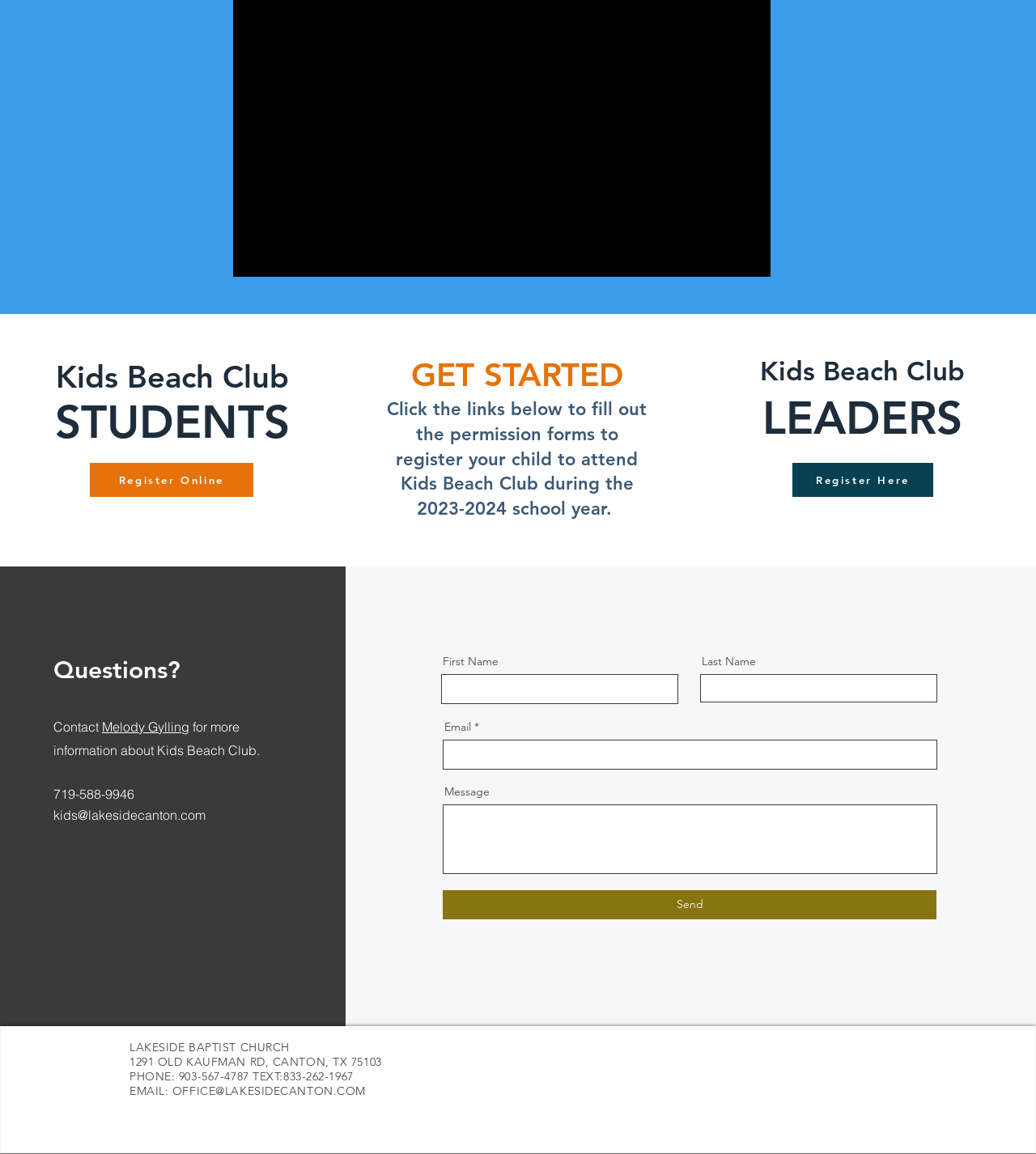Please provide the bounding box coordinates for the element that needs to be clicked to perform the instruction: "Register Online". The coordinates must consist of four float numbers between 0 and 1, formatted as [left, top, right, bottom].

[0.087, 0.401, 0.244, 0.431]